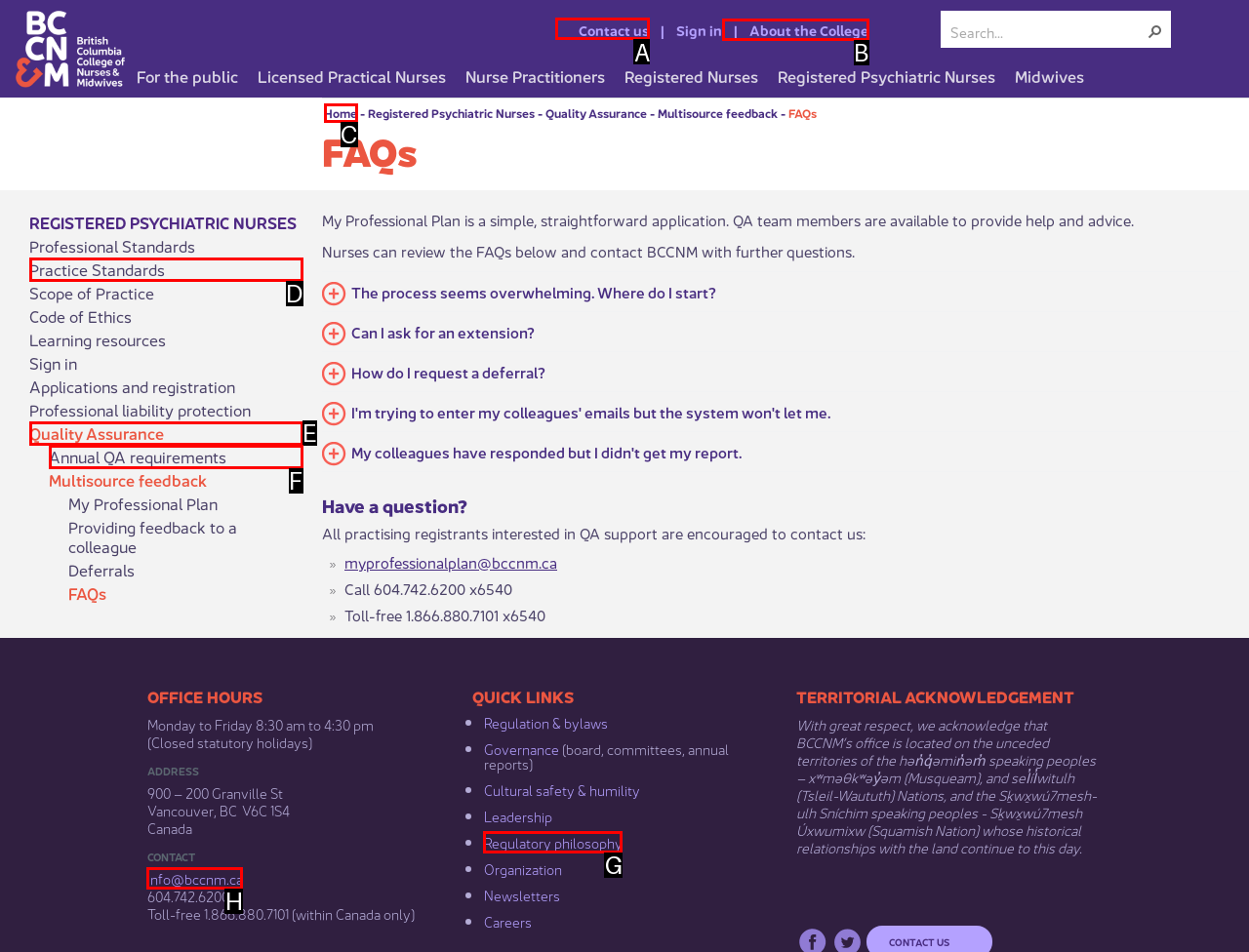From the given choices, which option should you click to complete this task: Contact us? Answer with the letter of the correct option.

A